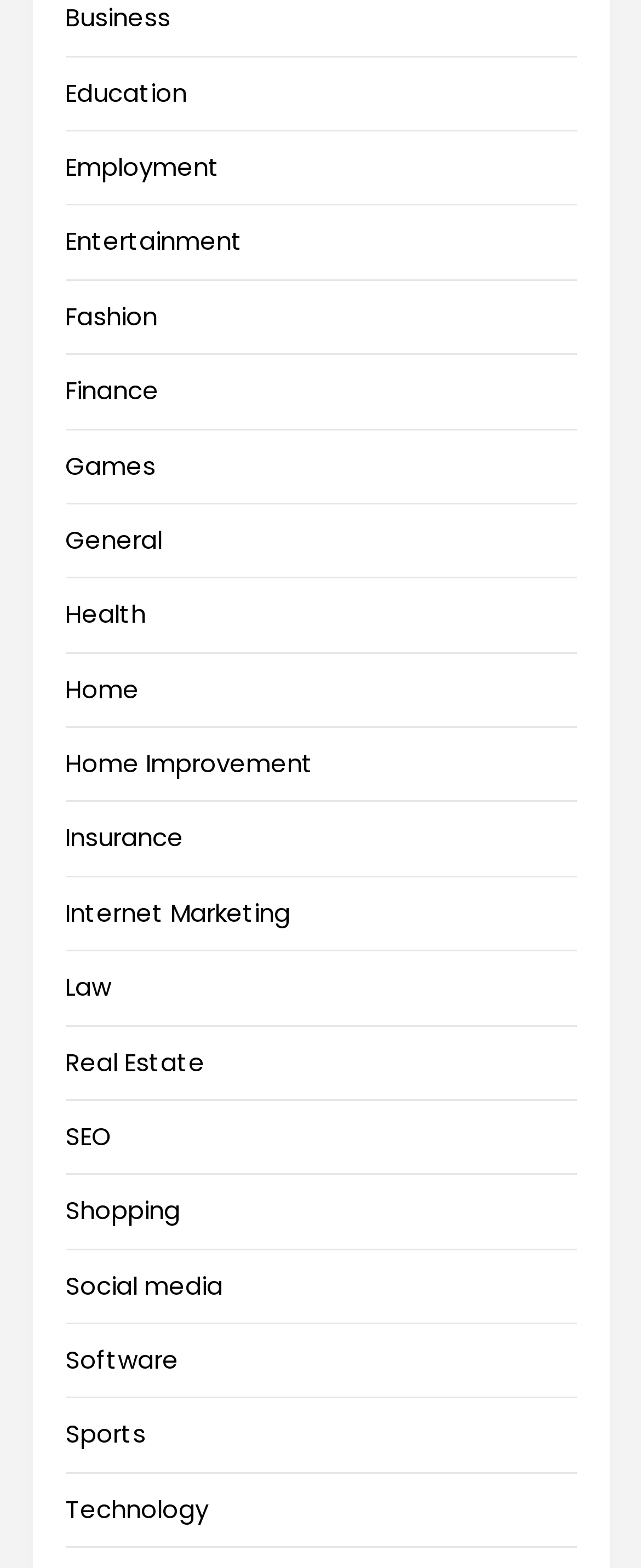Please identify the bounding box coordinates for the region that you need to click to follow this instruction: "View Health".

[0.101, 0.381, 0.227, 0.403]